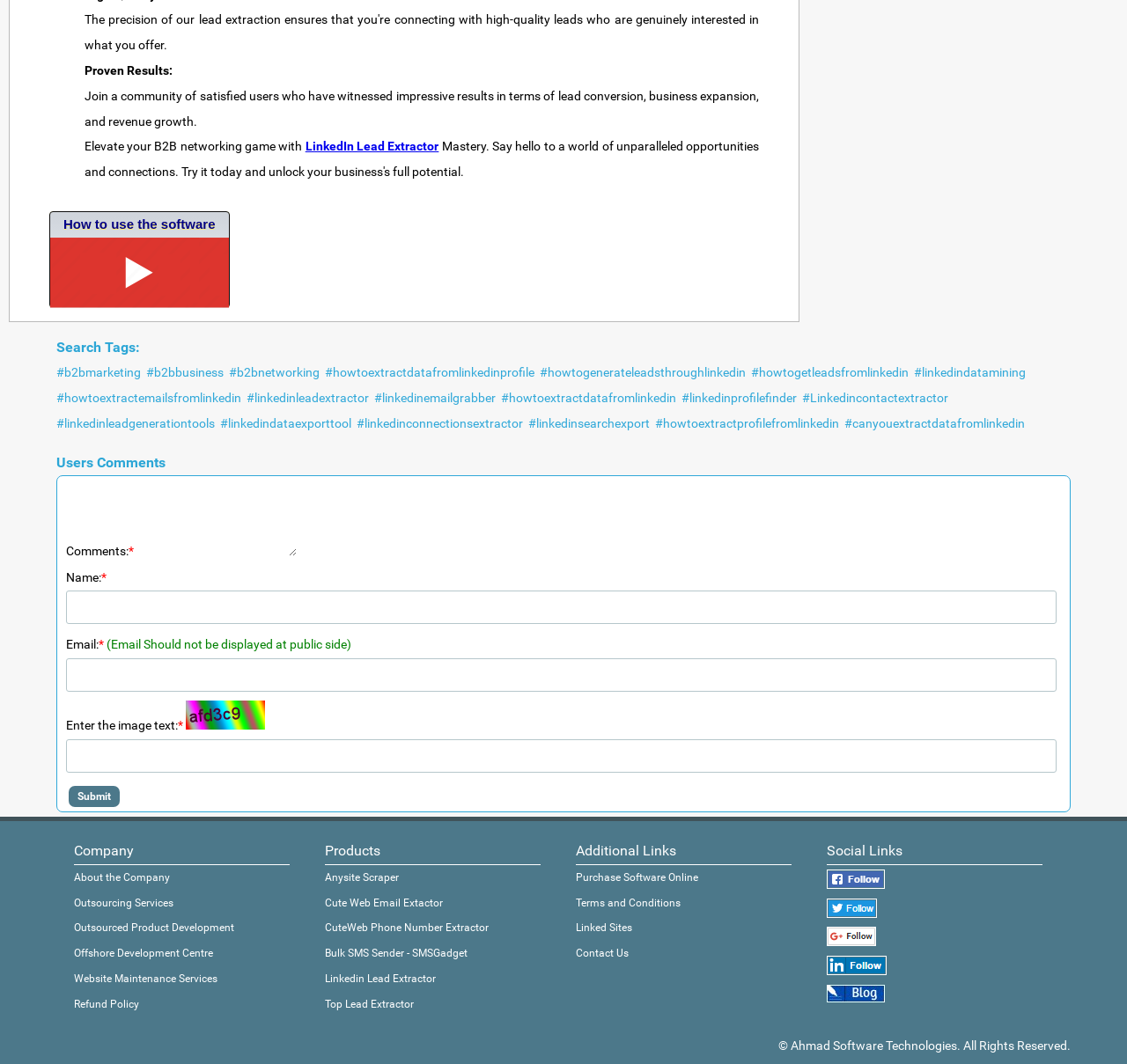Identify the bounding box coordinates of the element that should be clicked to fulfill this task: "Click on the 'Submit' button". The coordinates should be provided as four float numbers between 0 and 1, i.e., [left, top, right, bottom].

[0.061, 0.739, 0.106, 0.758]